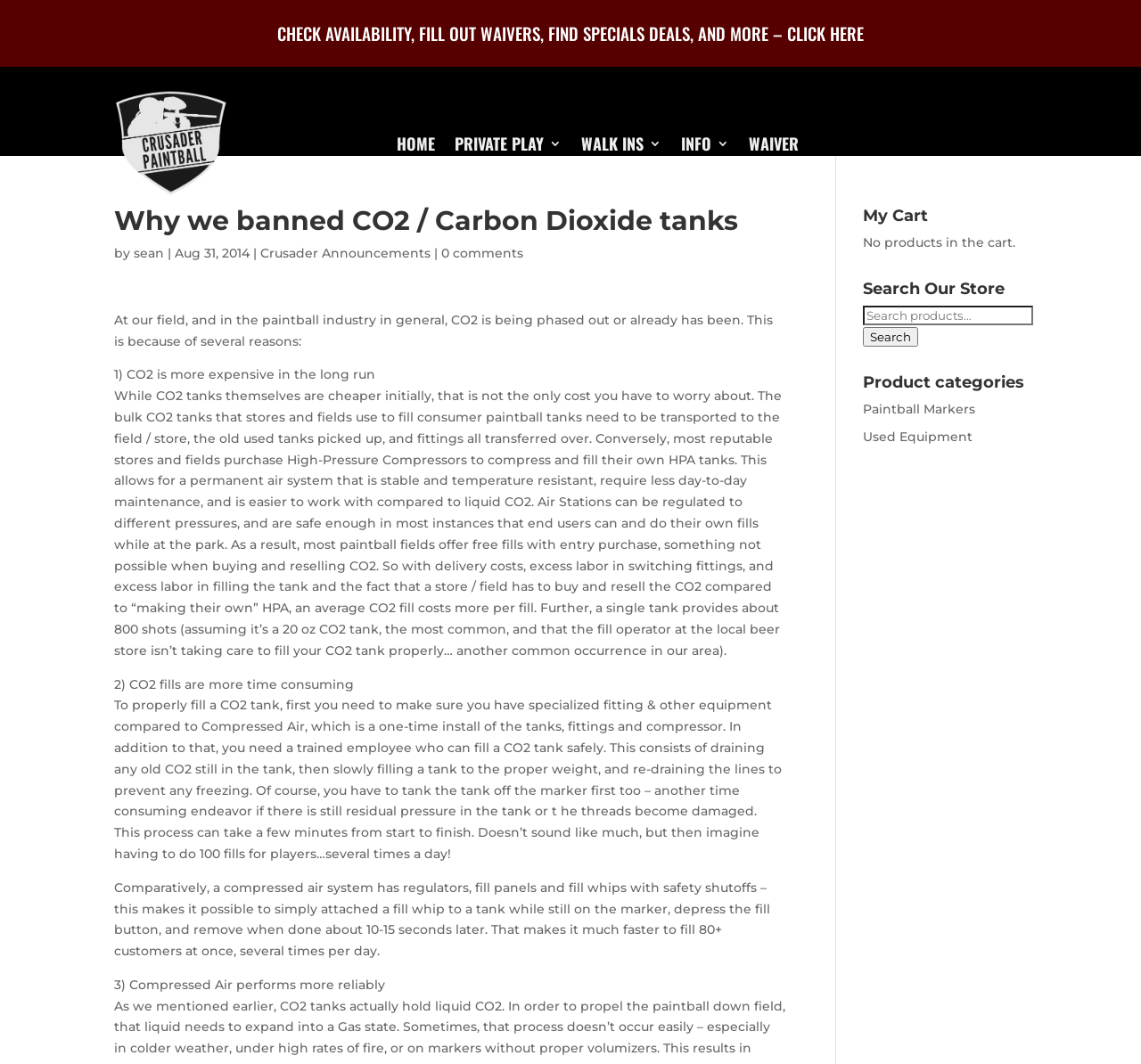What is the author of the article?
Craft a detailed and extensive response to the question.

The article has a byline that says 'by sean', which suggests that the author of the article is sean.